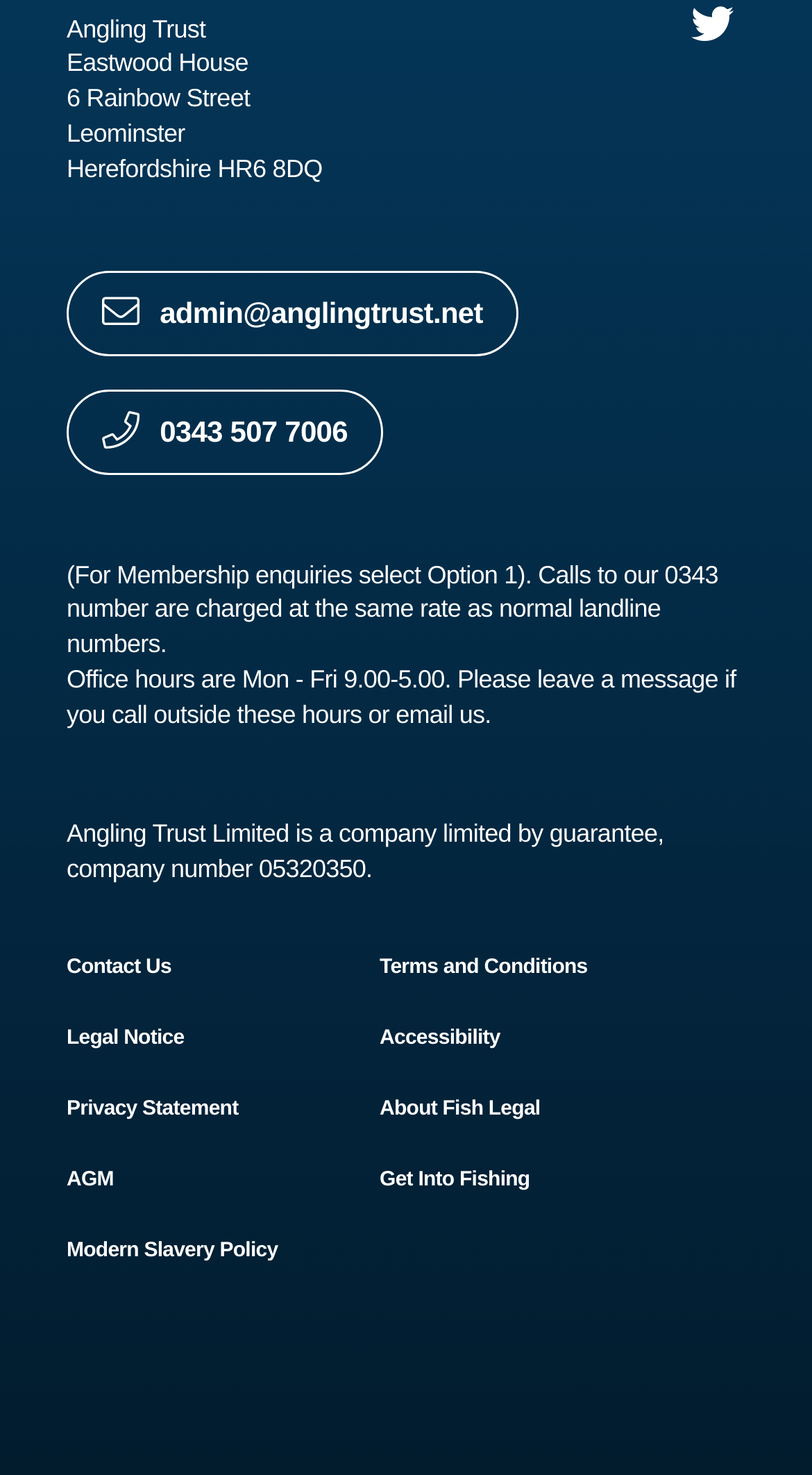Determine the bounding box coordinates of the clickable area required to perform the following instruction: "send an email to admin". The coordinates should be represented as four float numbers between 0 and 1: [left, top, right, bottom].

[0.082, 0.183, 0.638, 0.241]